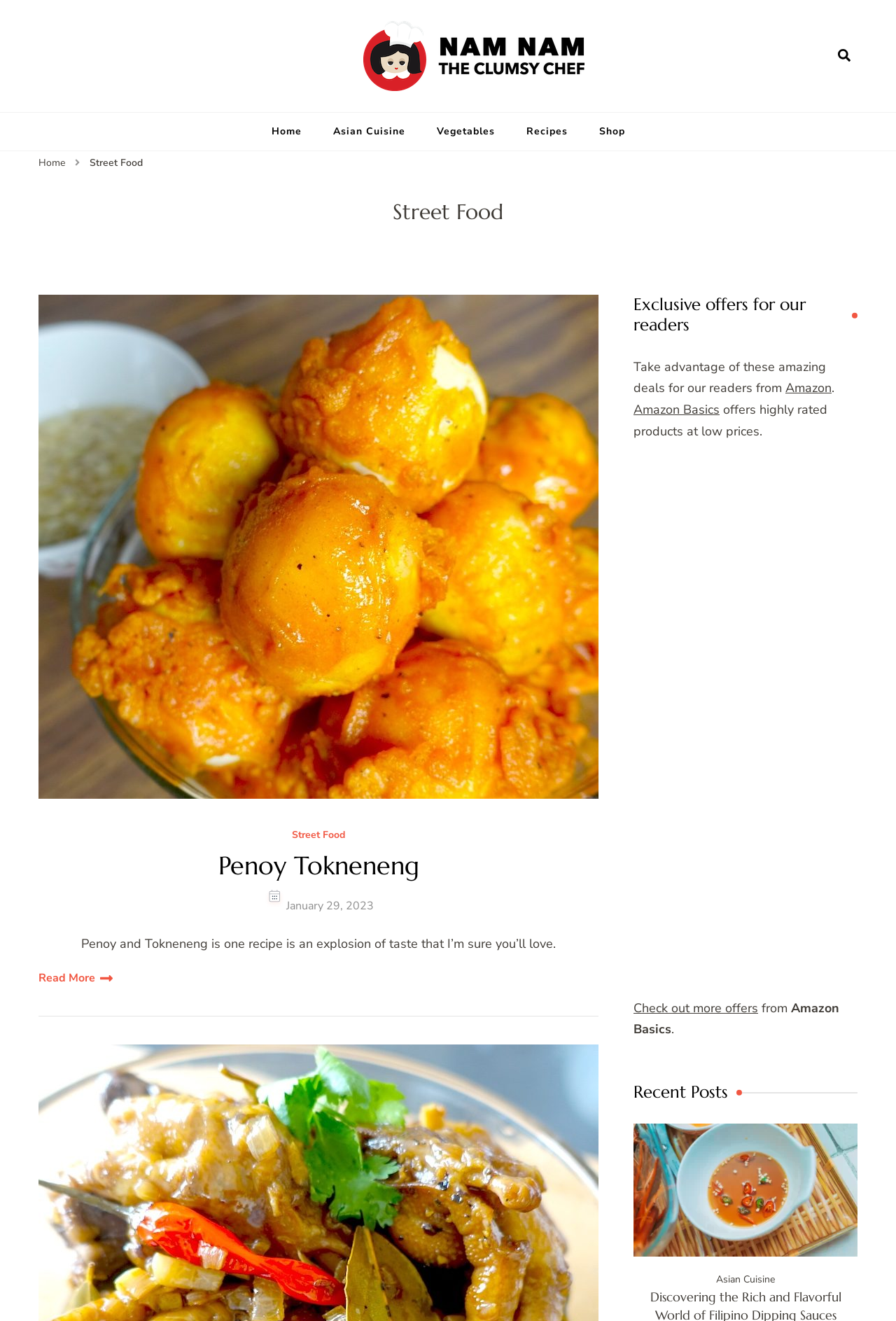Specify the bounding box coordinates of the area to click in order to follow the given instruction: "Call (919) 660-3070."

None